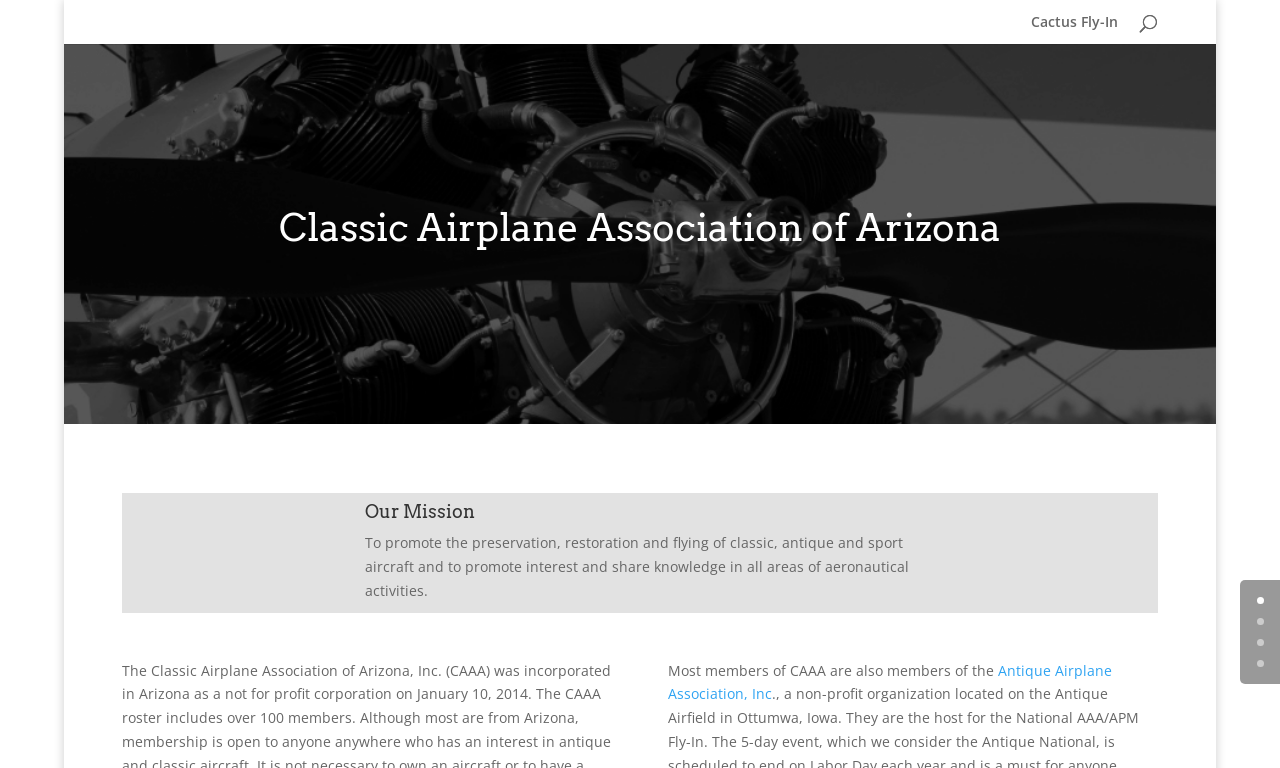What is the name of the event mentioned on the webpage?
Look at the webpage screenshot and answer the question with a detailed explanation.

The webpage mentions an event called 'Cactus Fly-In' which is a link on the webpage, indicating that it might be an important event related to the Classic Airplane Association of Arizona.